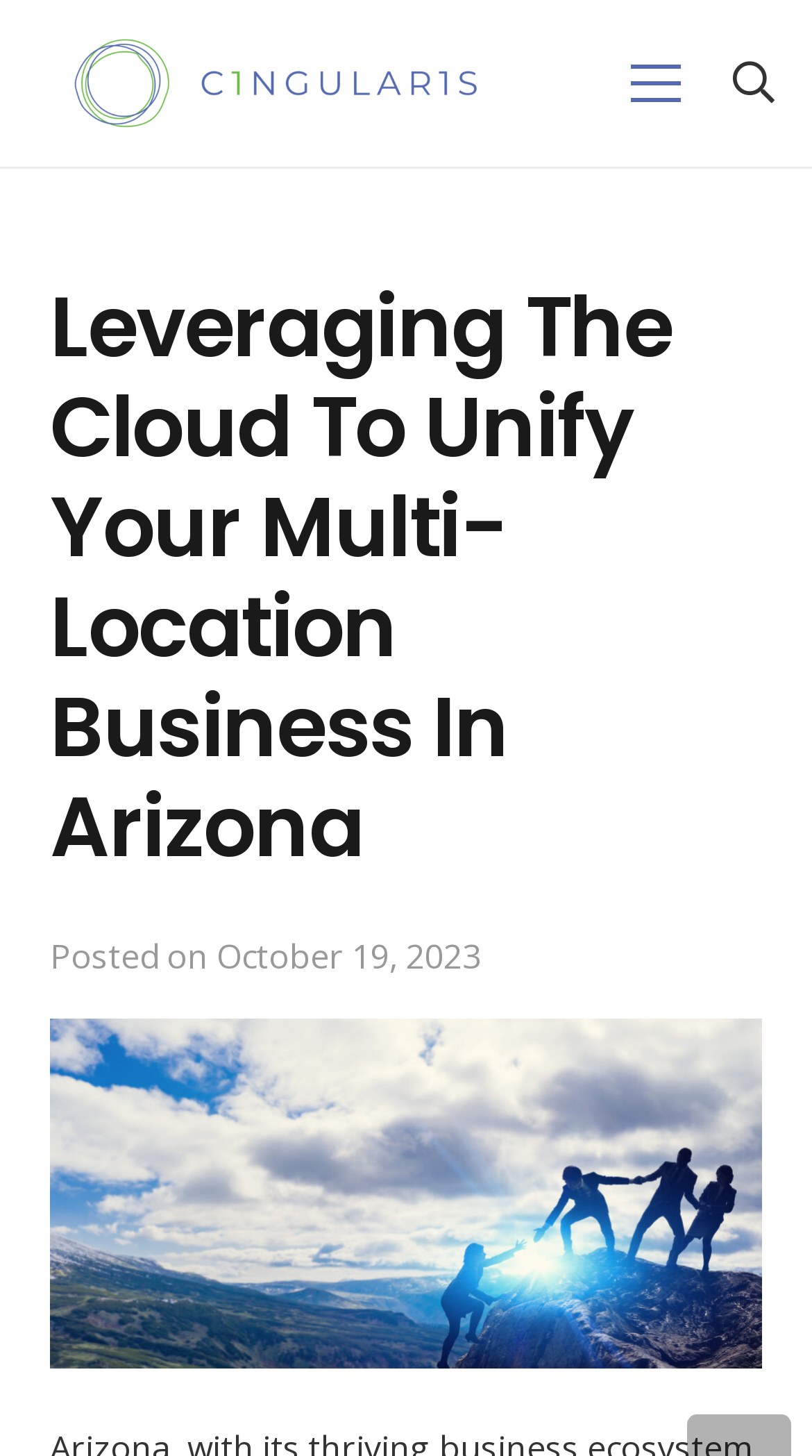Analyze the image and provide a detailed answer to the question: What is the date of the latest article?

I found the date of the latest article by looking at the time element on the webpage, which is located below the main heading. The time element contains the text 'Posted on October 19, 2023', so the answer is October 19, 2023.